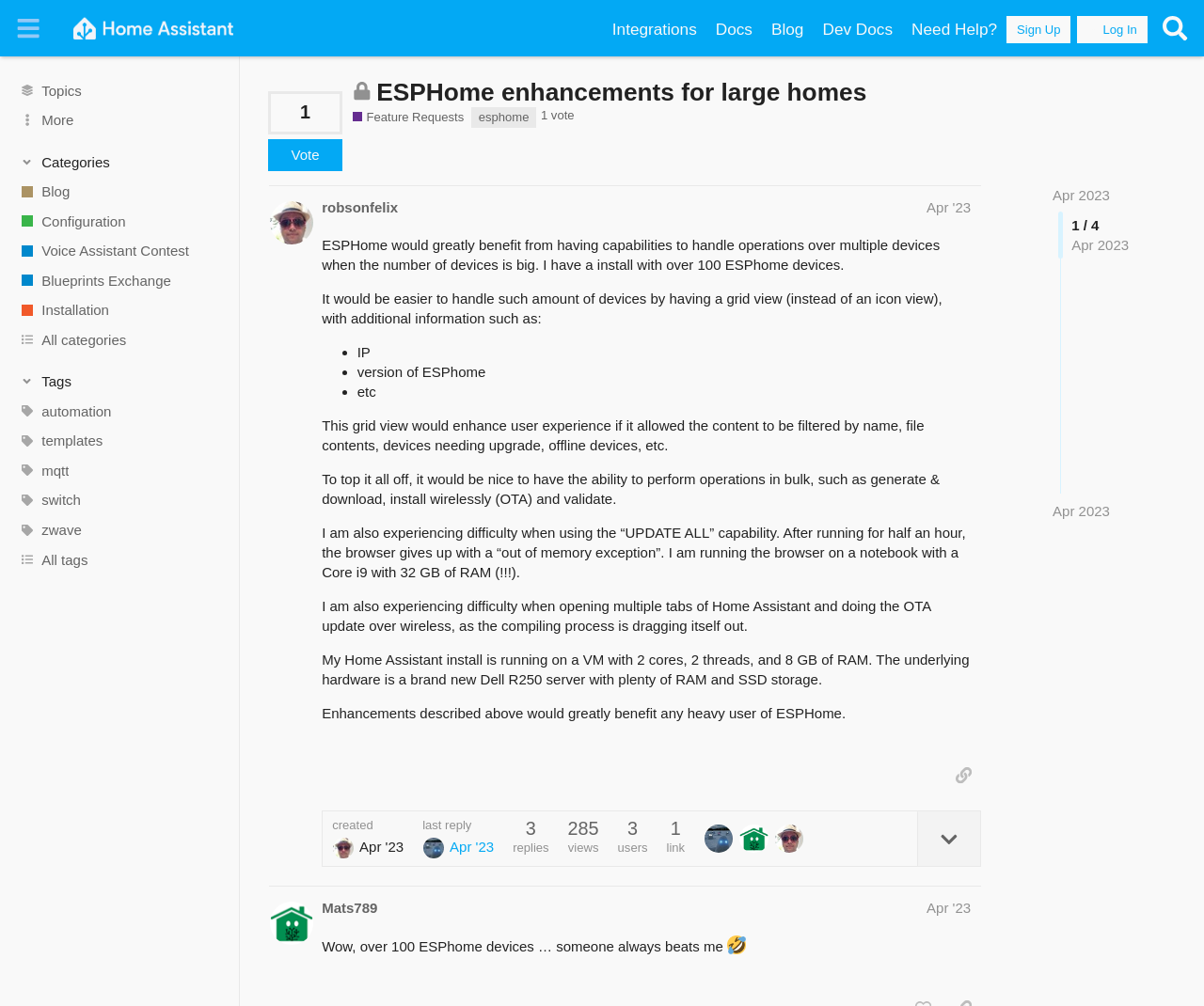Identify the bounding box coordinates of the region that needs to be clicked to carry out this instruction: "Click on the 'Sign Up' button". Provide these coordinates as four float numbers ranging from 0 to 1, i.e., [left, top, right, bottom].

[0.836, 0.016, 0.889, 0.043]